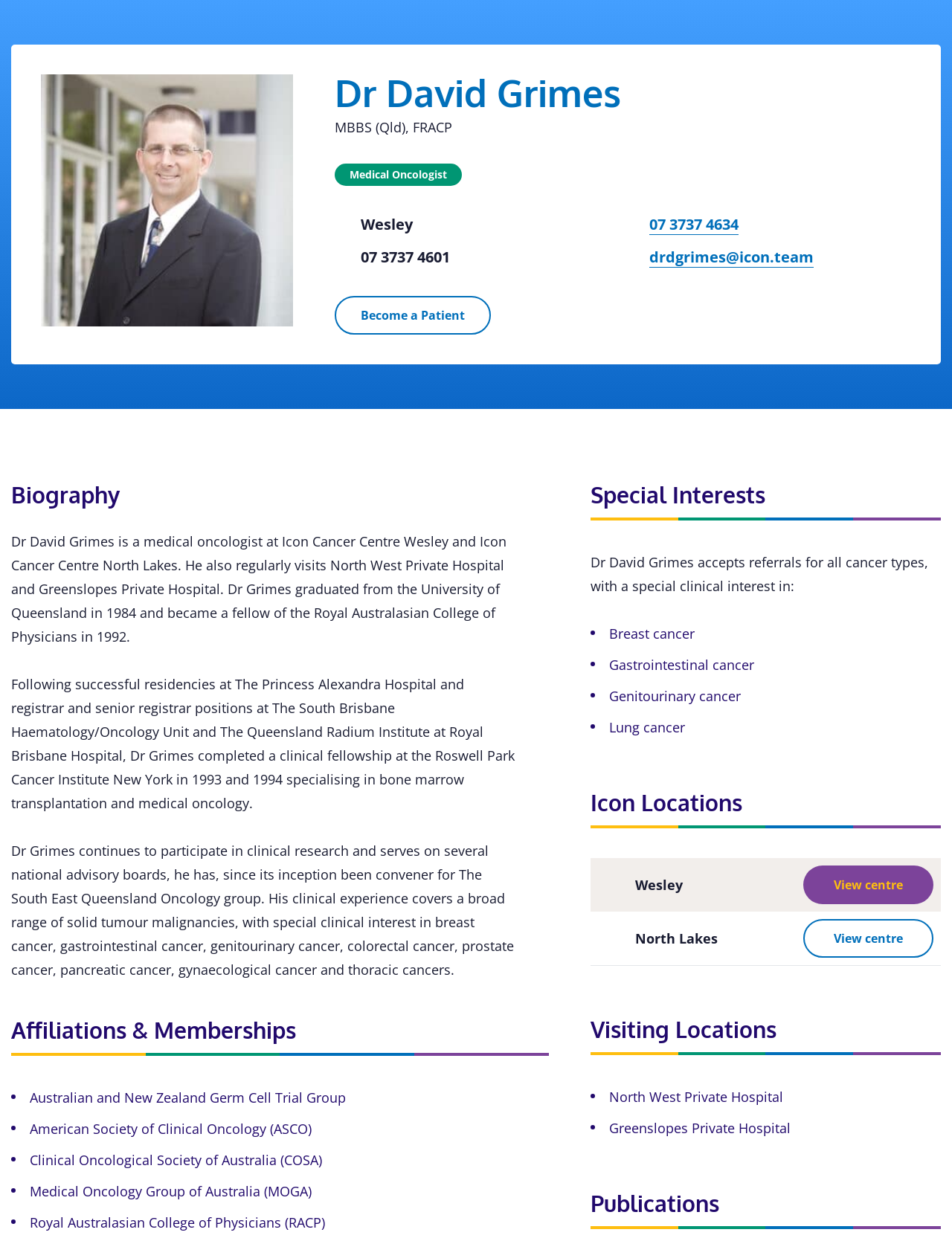Provide the bounding box coordinates of the HTML element this sentence describes: "View centre". The bounding box coordinates consist of four float numbers between 0 and 1, i.e., [left, top, right, bottom].

[0.844, 0.697, 0.98, 0.729]